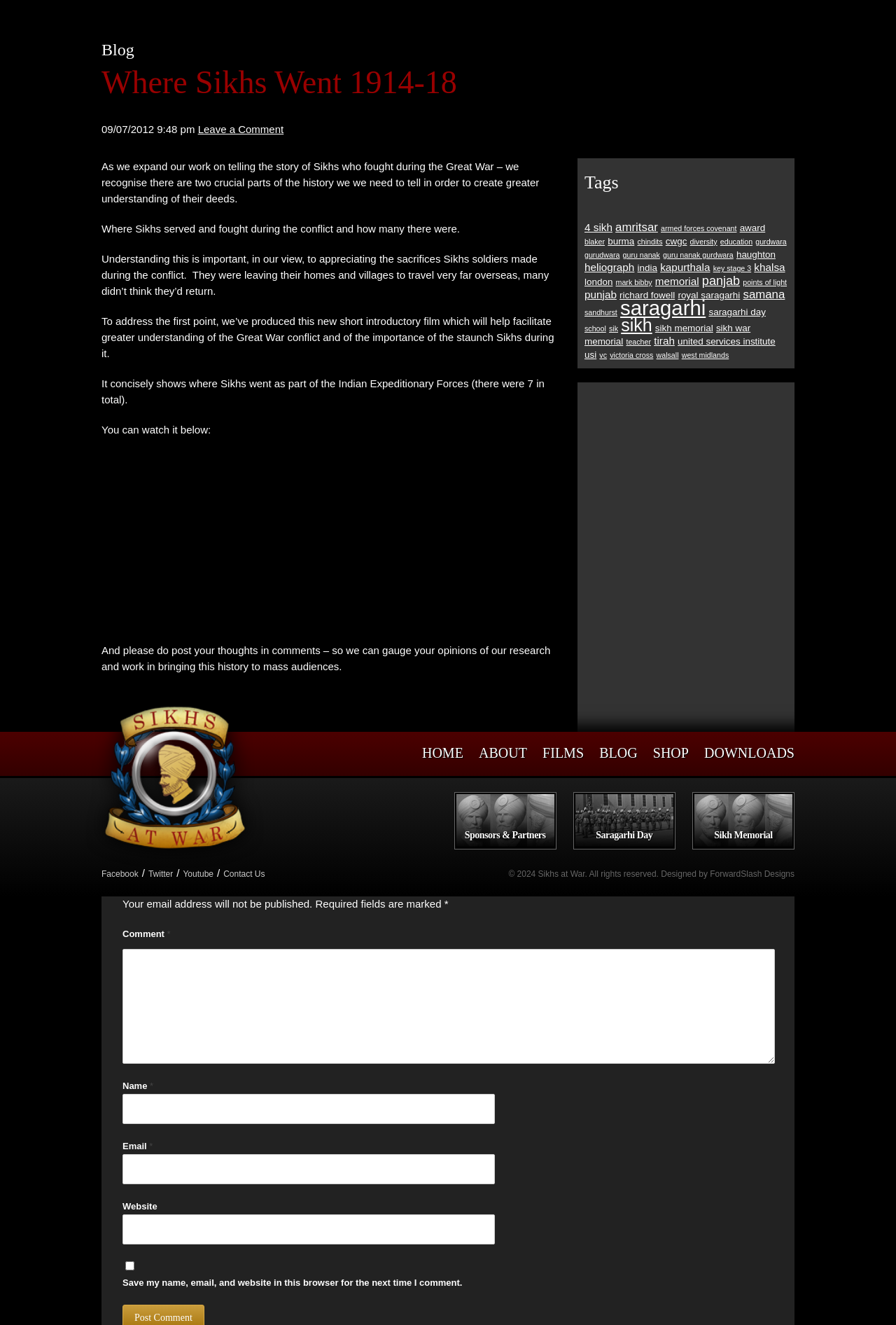Identify the bounding box coordinates for the region to click in order to carry out this instruction: "Leave a comment". Provide the coordinates using four float numbers between 0 and 1, formatted as [left, top, right, bottom].

[0.221, 0.093, 0.317, 0.102]